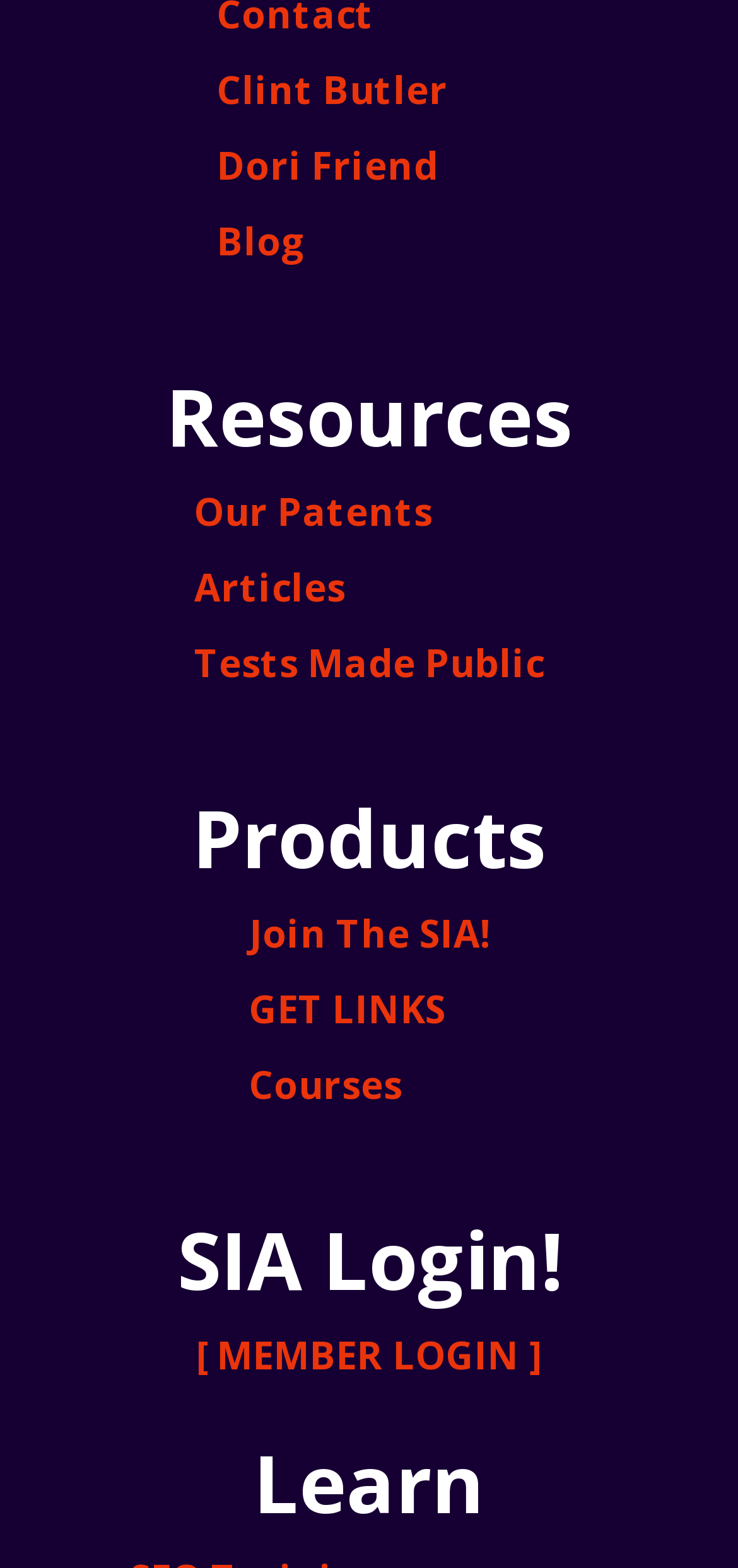Using the element description provided, determine the bounding box coordinates in the format (top-left x, top-left y, bottom-right x, bottom-right y). Ensure that all values are floating point numbers between 0 and 1. Element description: Jane@JaneOSmith.com

None